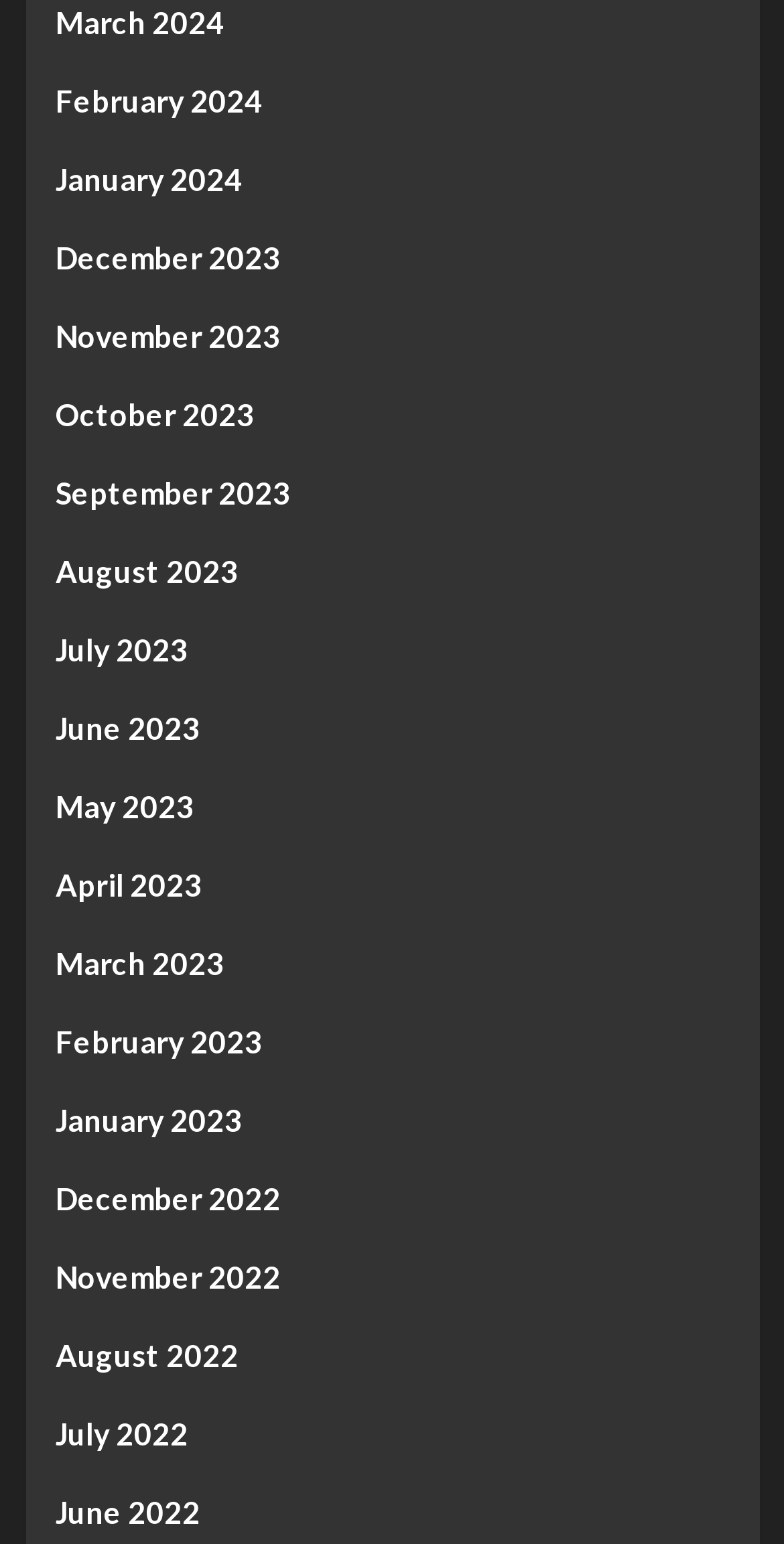Is there a link for June 2022? Using the information from the screenshot, answer with a single word or phrase.

No